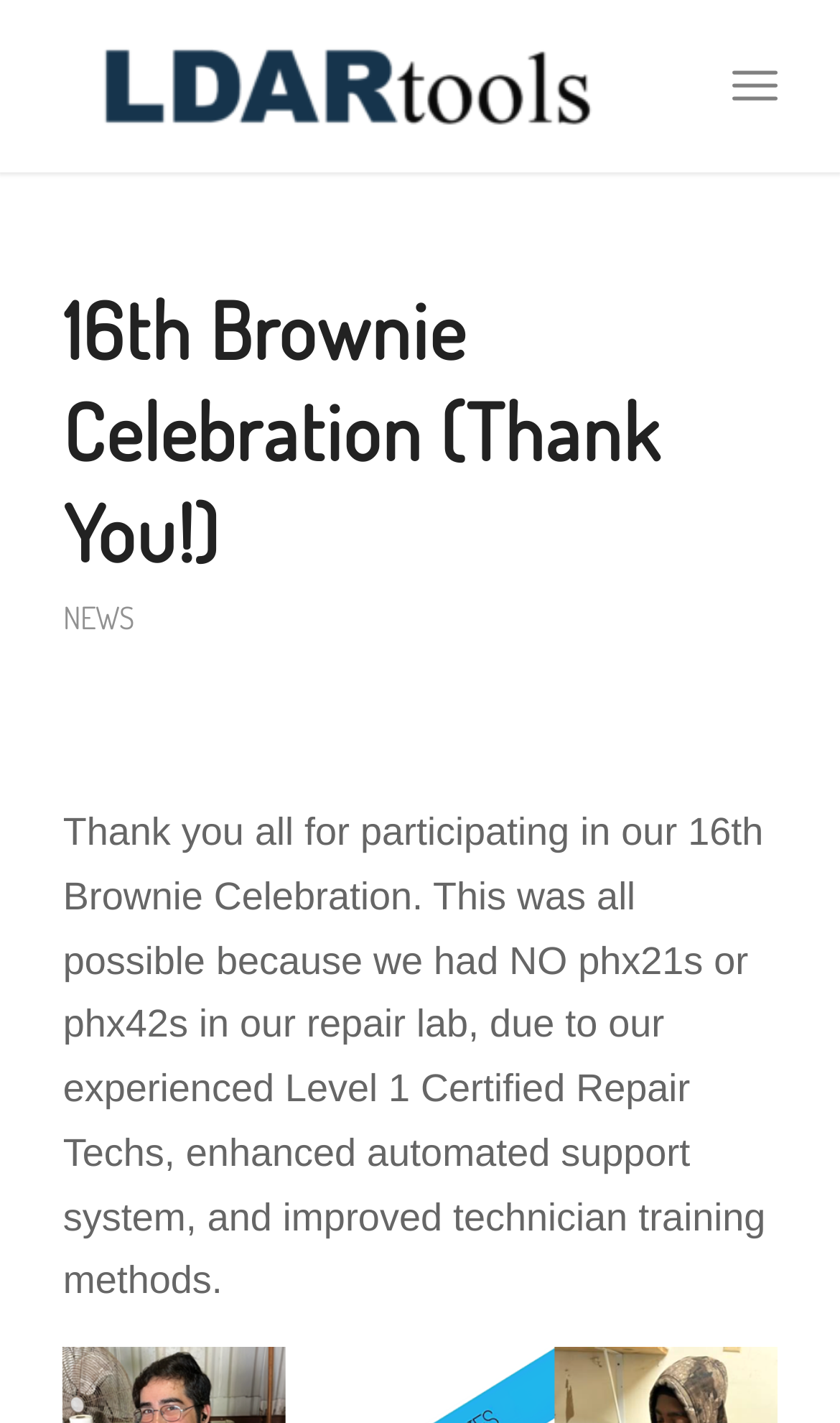Provide a brief response to the question below using one word or phrase:
How many links are present on the webpage?

3